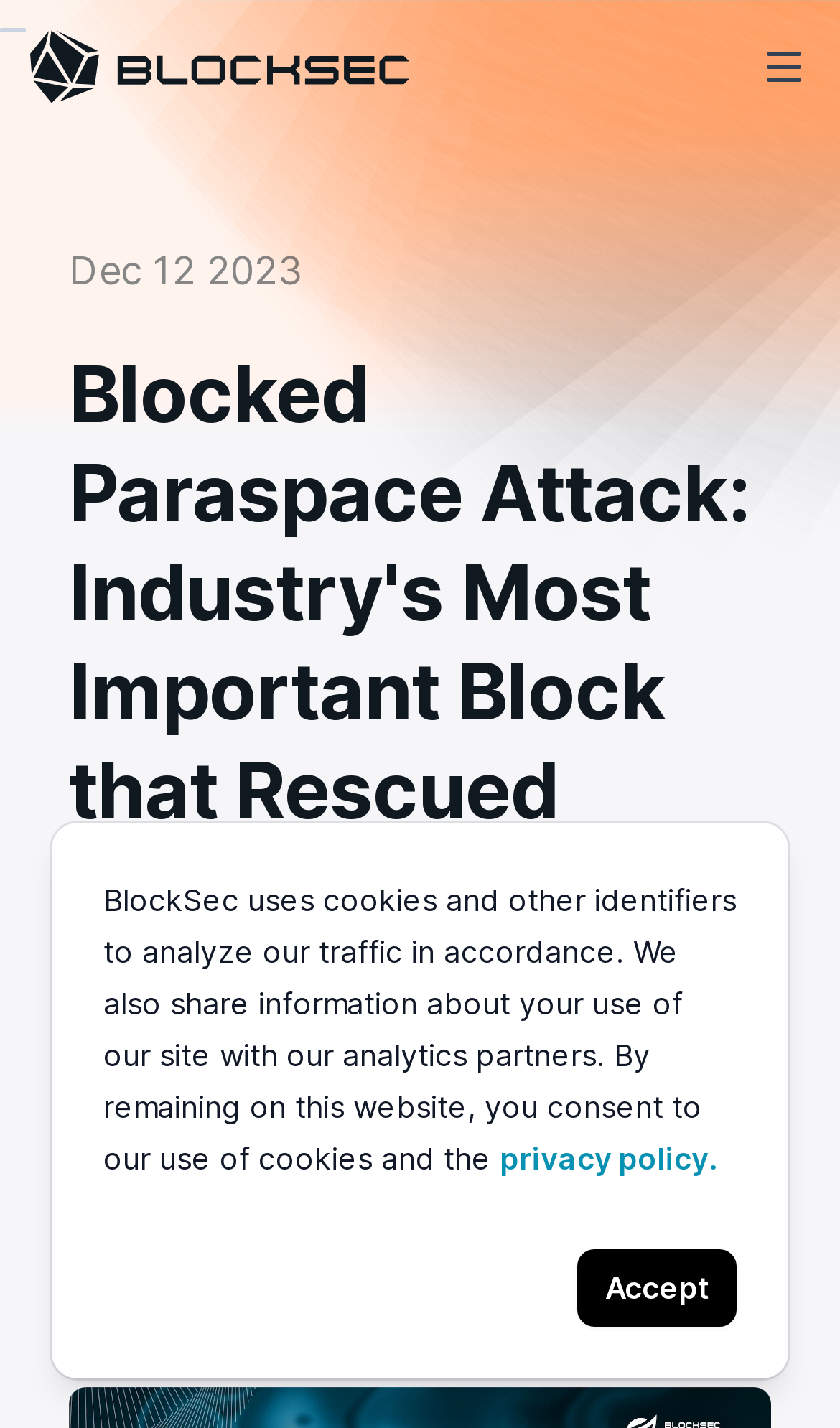Use a single word or phrase to answer the question:
What is the topic of the article?

Blocked Paraspace Attack